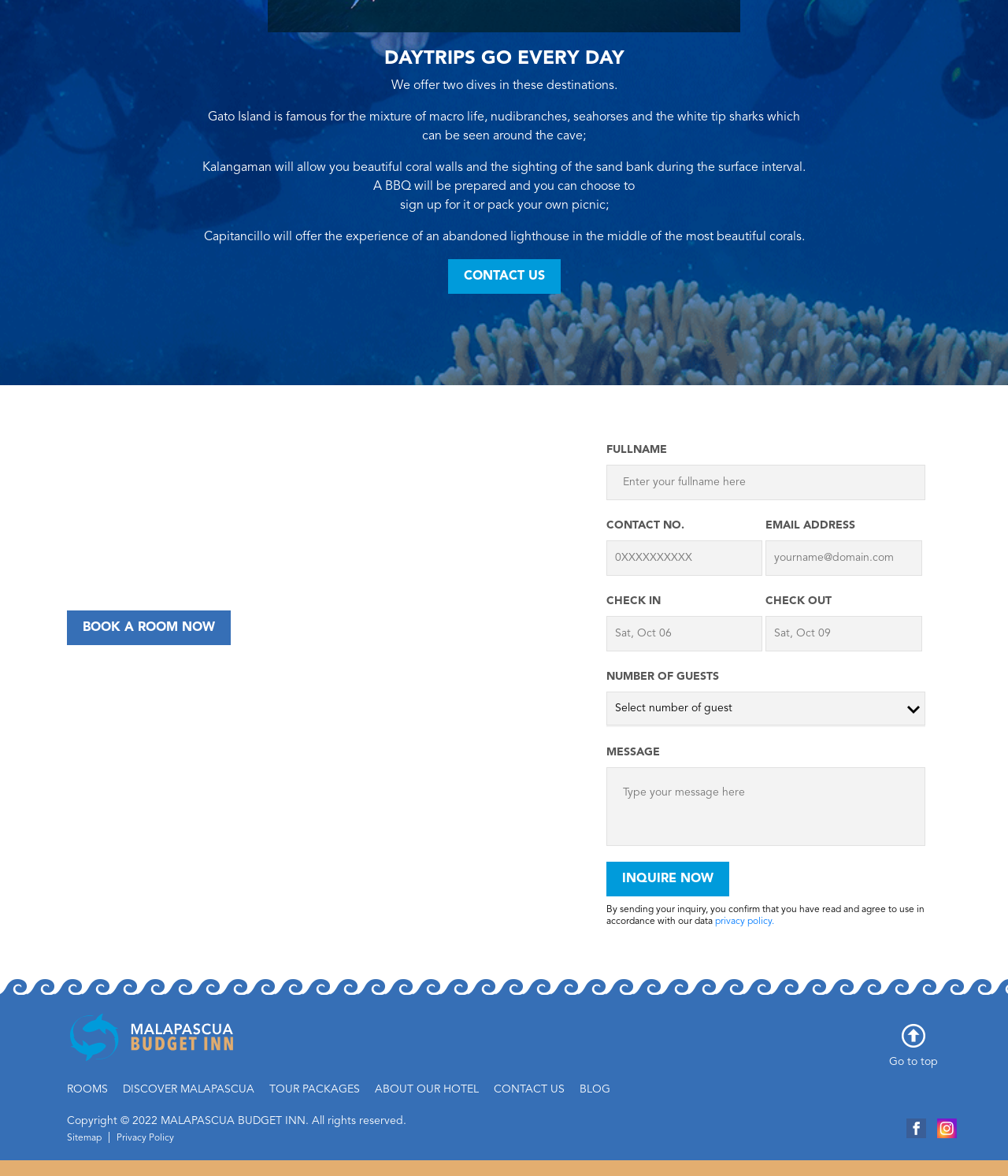What is the purpose of the 'CONTACT US' link?
Look at the image and respond with a one-word or short phrase answer.

To contact the hotel